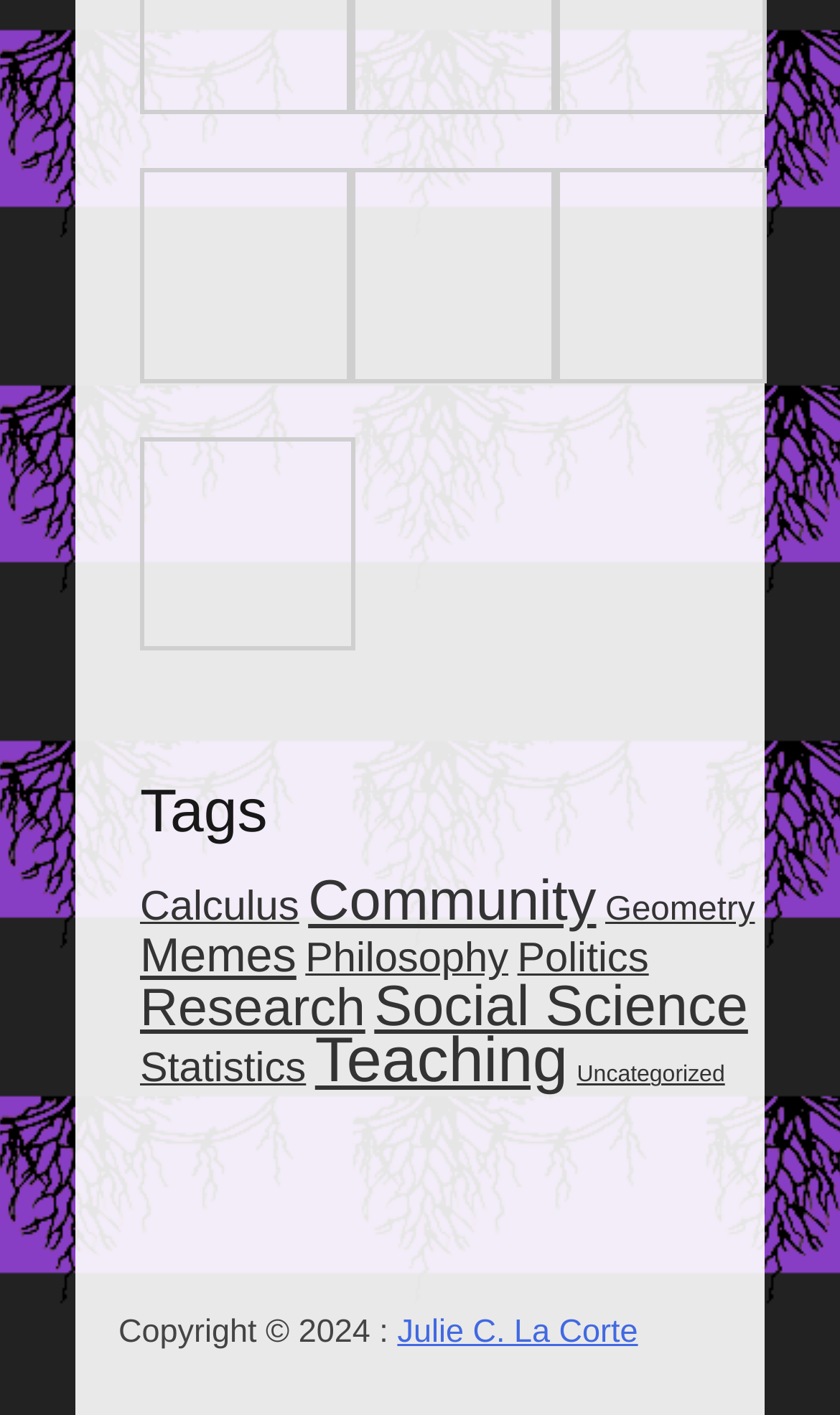Give a concise answer using only one word or phrase for this question:
What is the category with the fewest items?

Uncategorized